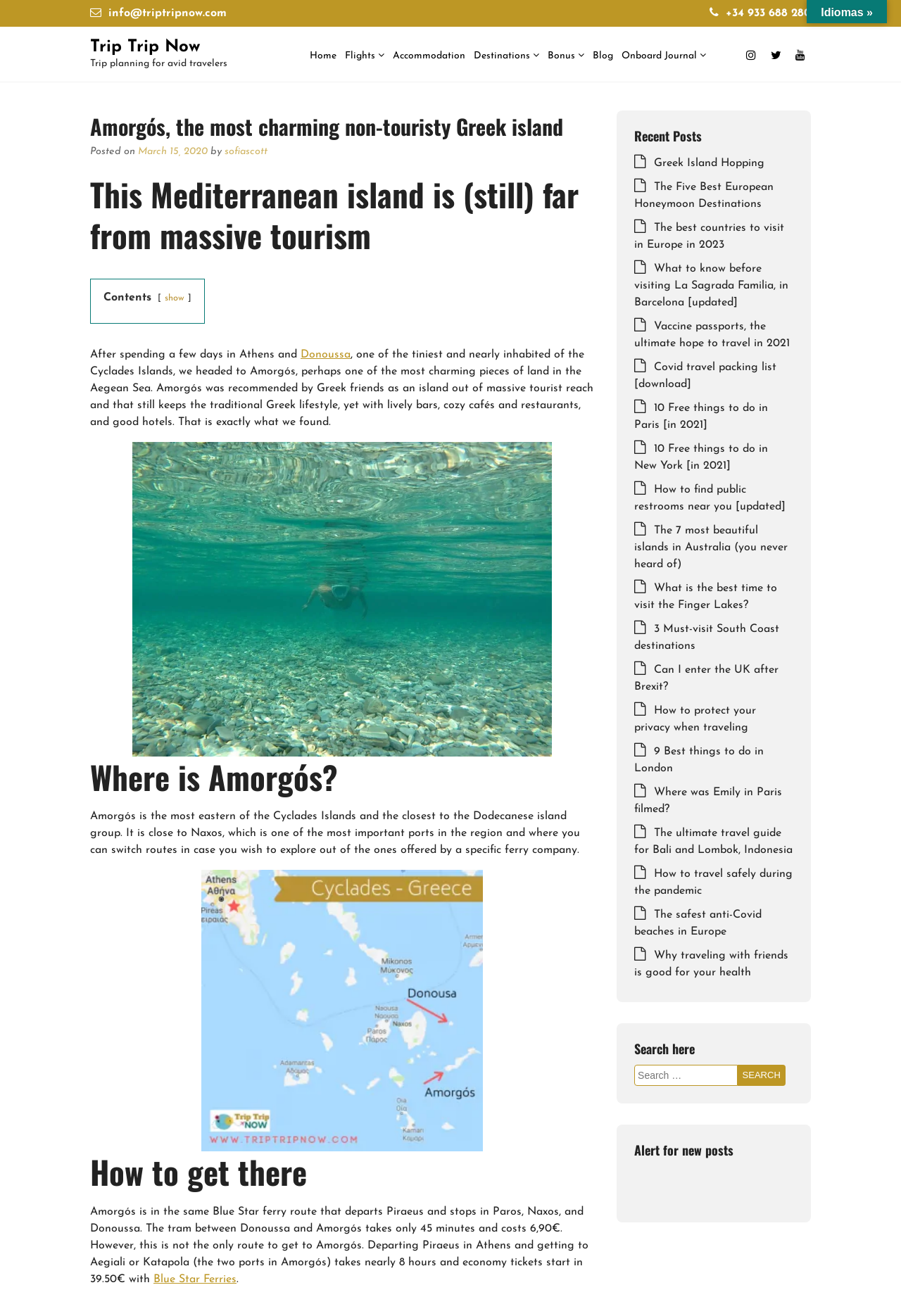Please identify the bounding box coordinates for the region that you need to click to follow this instruction: "Get more information about Blue Star Ferries".

[0.17, 0.968, 0.262, 0.976]